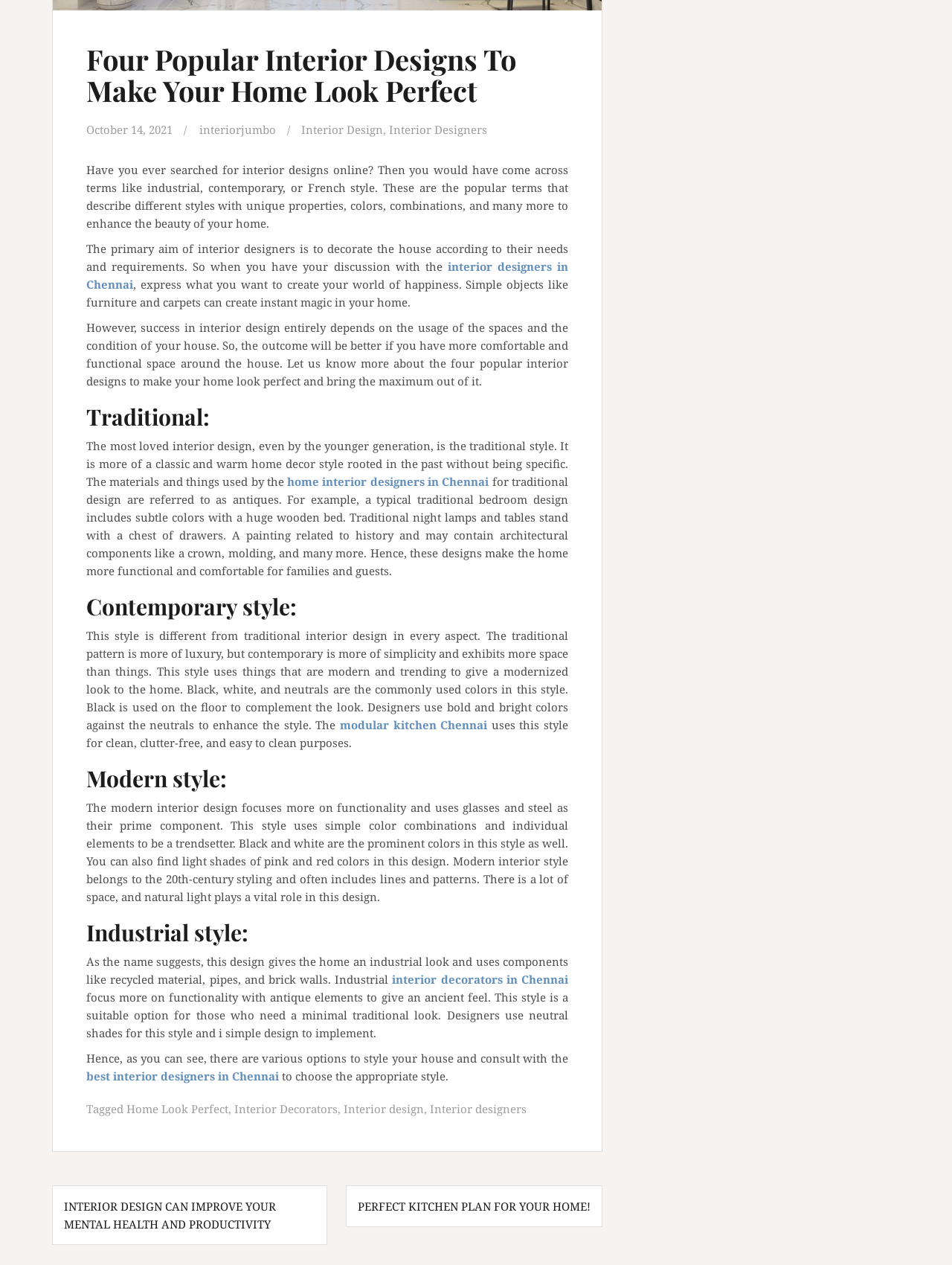Bounding box coordinates are given in the format (top-left x, top-left y, bottom-right x, bottom-right y). All values should be floating point numbers between 0 and 1. Provide the bounding box coordinate for the UI element described as: interiorjumbo

[0.209, 0.097, 0.29, 0.108]